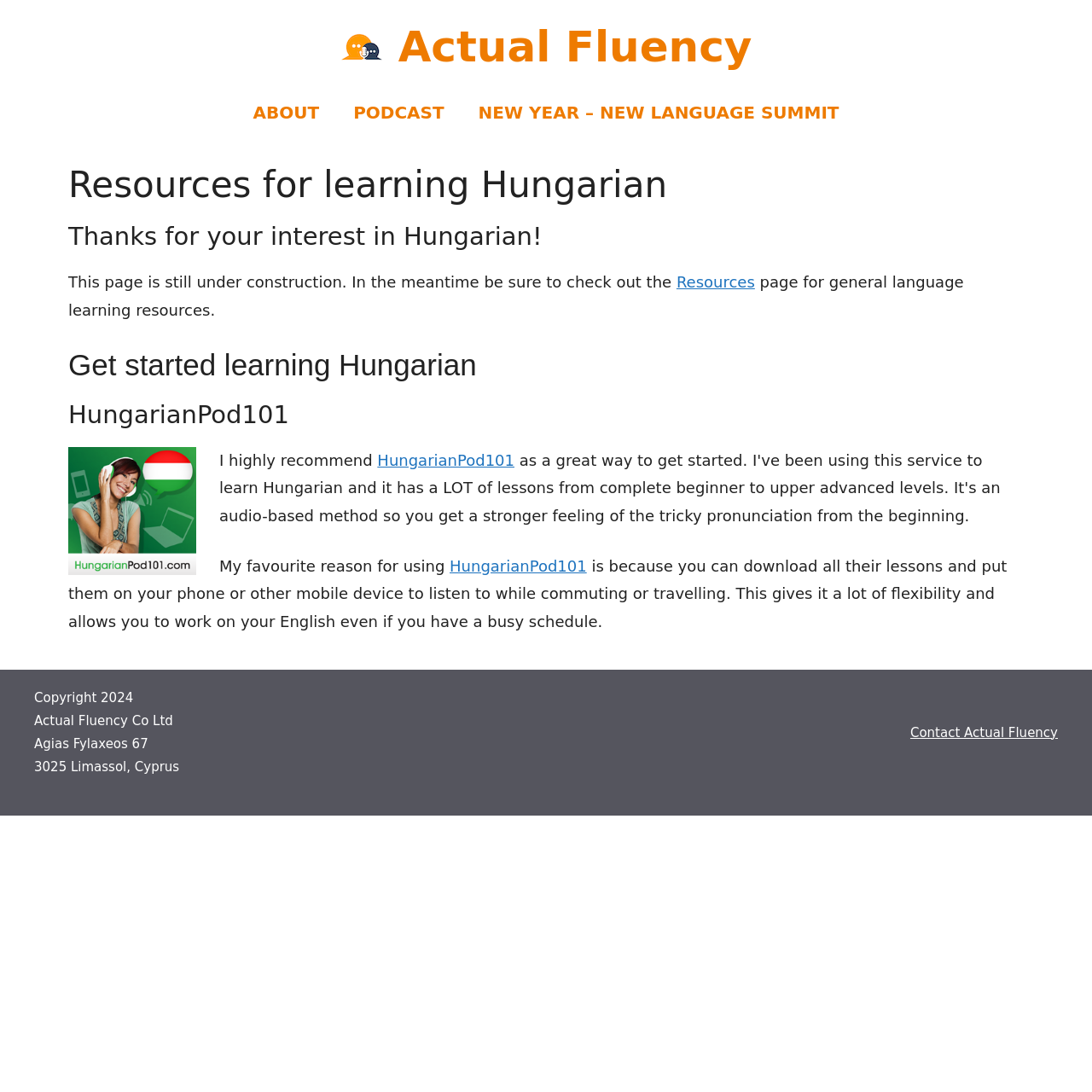Please locate the bounding box coordinates of the element that should be clicked to complete the given instruction: "Go to the ABOUT page".

[0.216, 0.088, 0.308, 0.119]